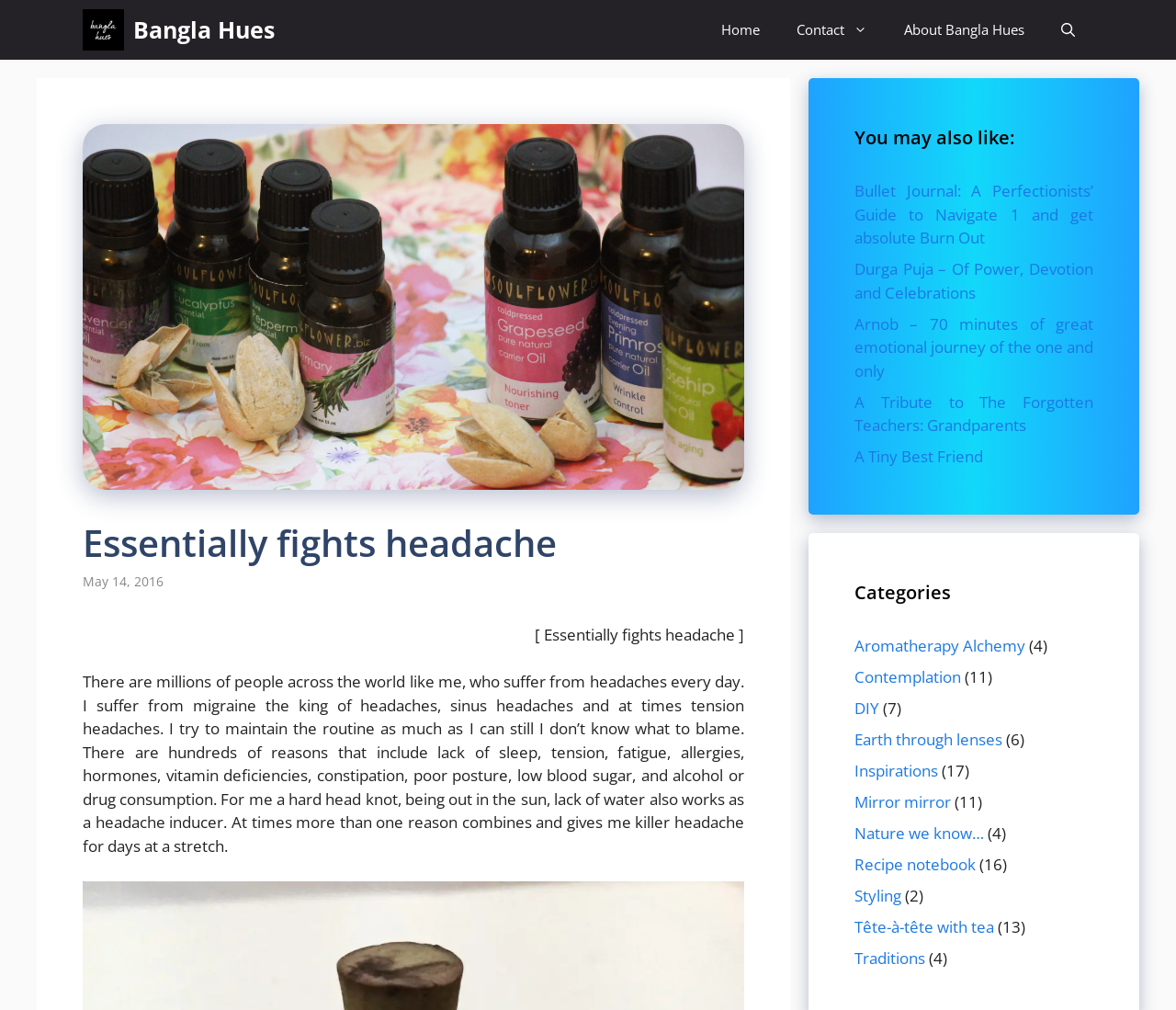Provide a thorough summary of the webpage.

This webpage is about a personal blog, "Essentially fights headache - Bangla Hues", where the author shares their experiences and thoughts on various topics. At the top of the page, there is a navigation bar with links to "Home", "Contact", "About Bangla Hues", and "Open Search Bar". Below the navigation bar, there is a large image with an aroma theme.

The main content of the page is a blog post titled "Essentially fights headache", which is about the author's struggles with headaches and their efforts to maintain a routine despite various reasons that trigger headaches. The post is accompanied by a timestamp, "May 14, 2016".

To the right of the blog post, there is a section titled "You may also like:", which lists five related articles with links. Below this section, there is a list of categories, including "Aromatherapy Alchemy", "Contemplation", "DIY", and others, each with a number of related posts in parentheses.

The overall layout of the page is clean, with a clear hierarchy of elements and sufficient whitespace to make the content easy to read. The use of images and headings helps to break up the text and create visual interest.